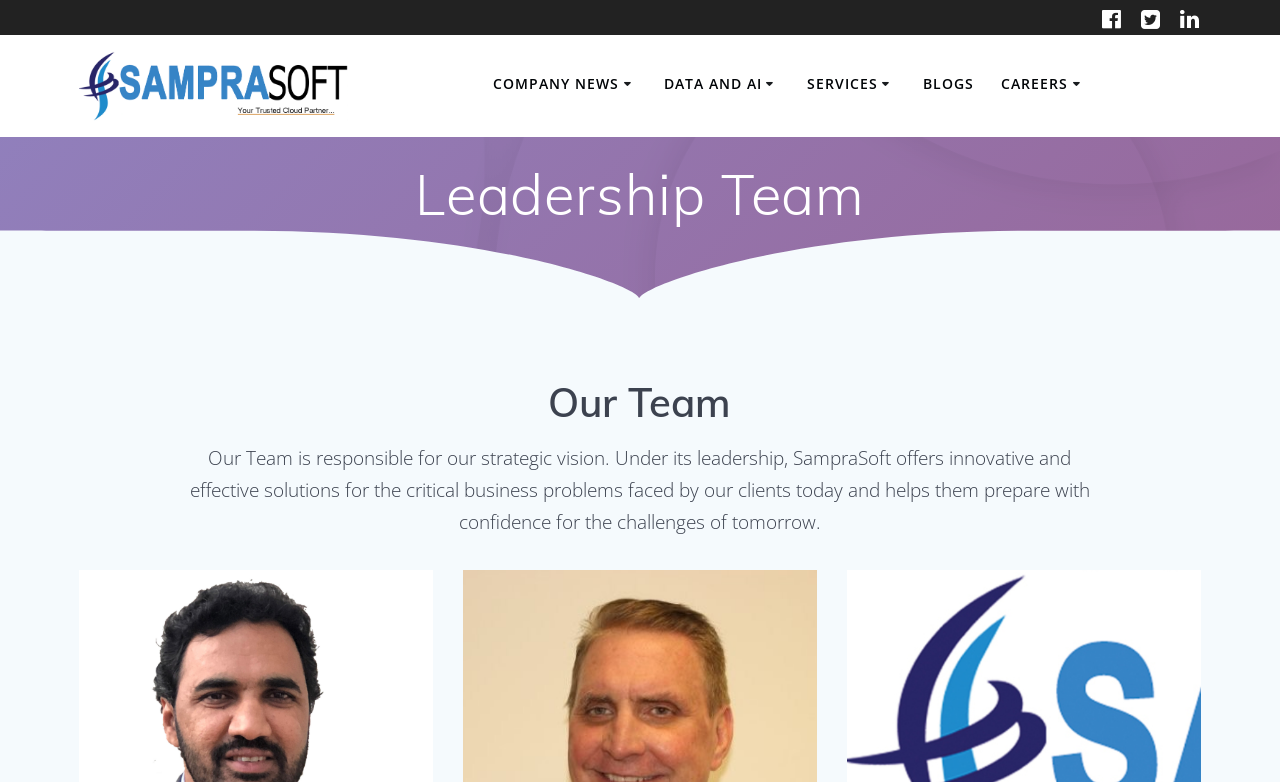Please find the bounding box coordinates of the element that needs to be clicked to perform the following instruction: "Read the blog". The bounding box coordinates should be four float numbers between 0 and 1, represented as [left, top, right, bottom].

[0.721, 0.094, 0.761, 0.126]